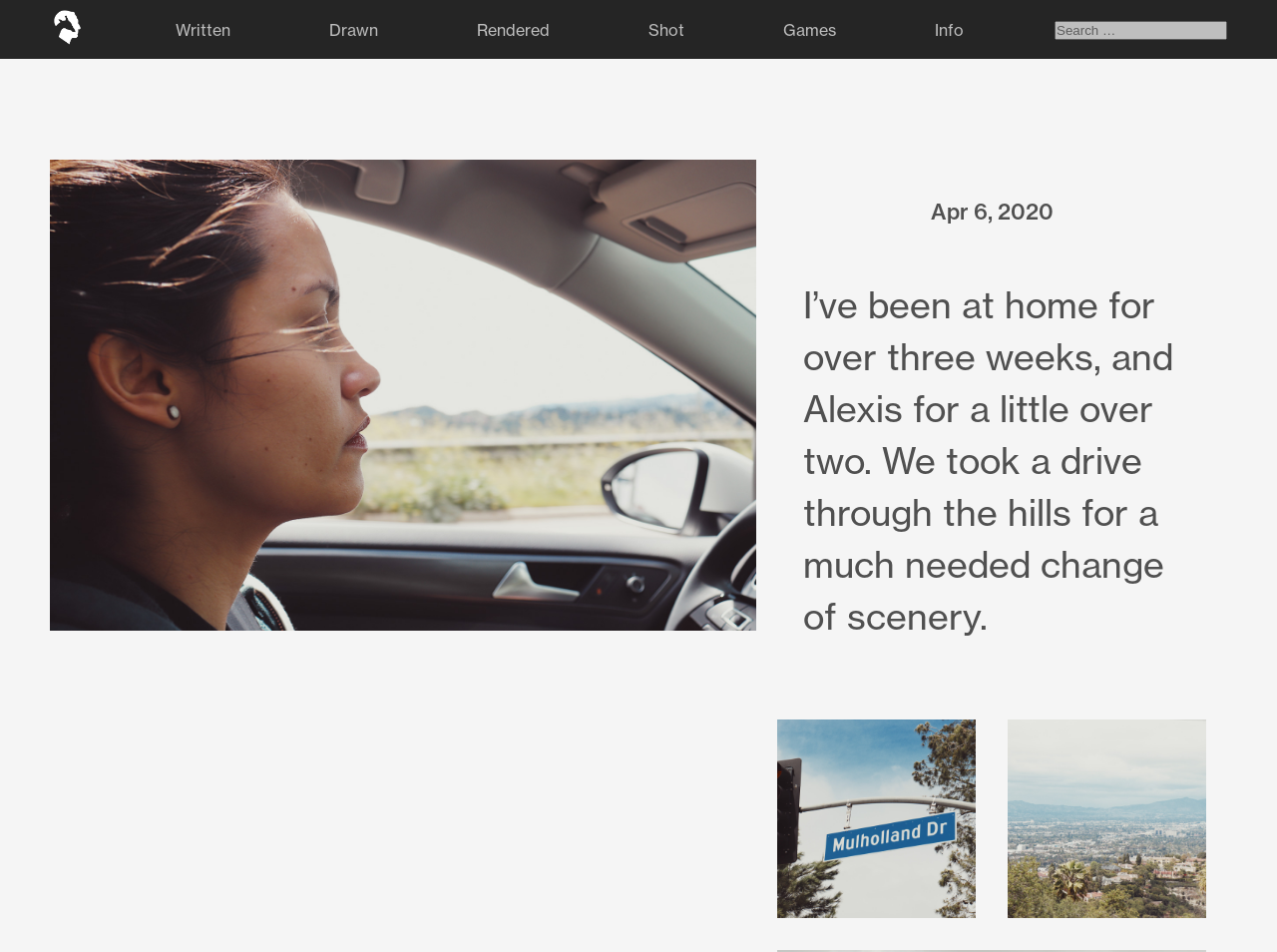Offer an extensive depiction of the webpage and its key elements.

The webpage is a personal collection of art, thoughts, and memories by Kyle Smith, titled "Six Foot Giraffe". At the top left, there is a small image accompanied by a link. Below this, there is a navigation menu consisting of six links: "Written", "Drawn", "Rendered", "Shot", "Games", and "Info", which are evenly spaced and aligned horizontally across the top of the page.

On the right side of the navigation menu, there is a search bar. Below the navigation menu, there is a date "Apr 6, 2020" displayed. Underneath the date, there is a paragraph of text describing a personal experience of taking a drive through the hills during a period of staying at home. This text is accompanied by two images, one on the left and one on the right, which appear to be photographs taken during the drive.